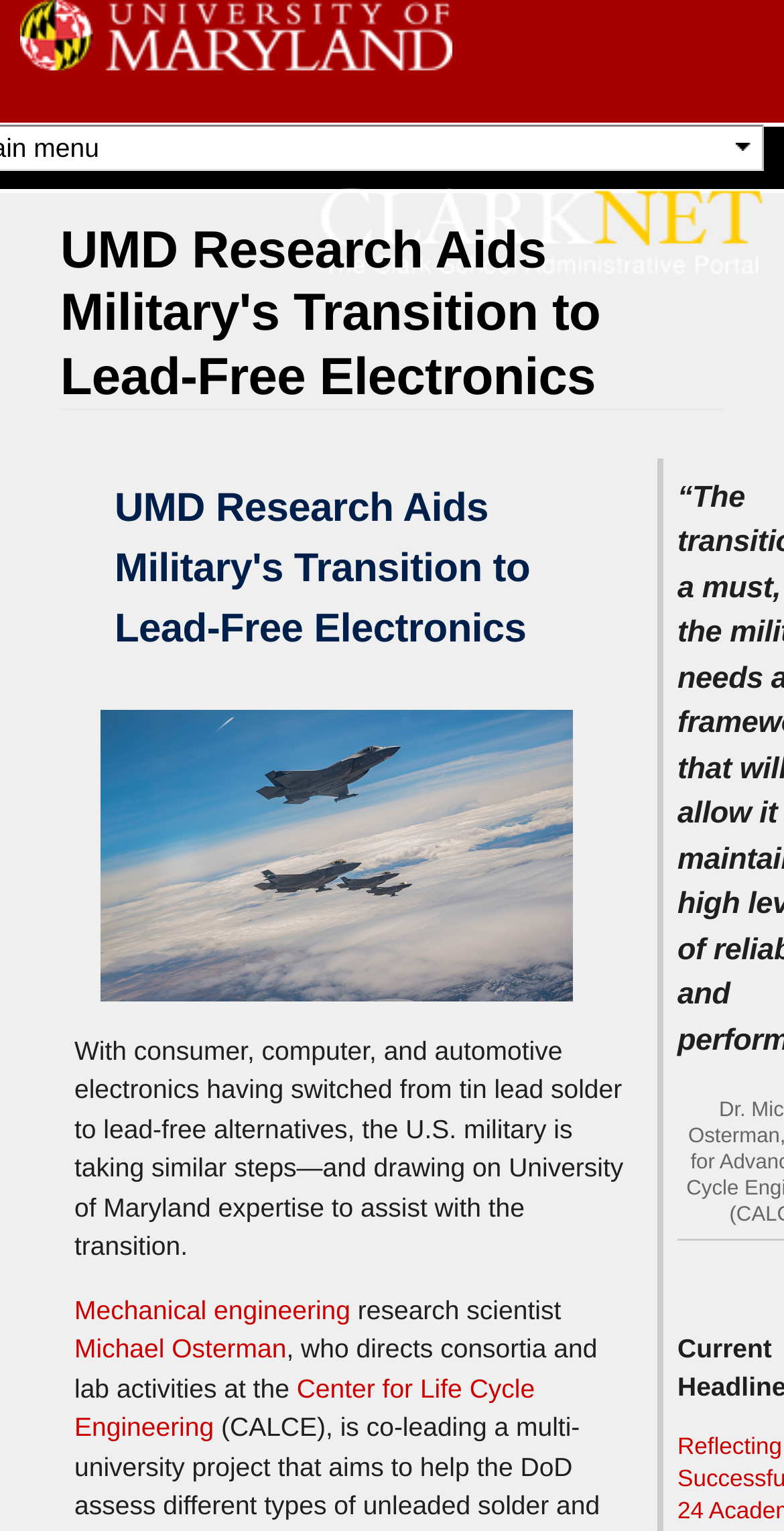Give a concise answer using one word or a phrase to the following question:
What is the purpose of the ClarkNet link?

To access the Clark School of Engineering Administrative Web Portal